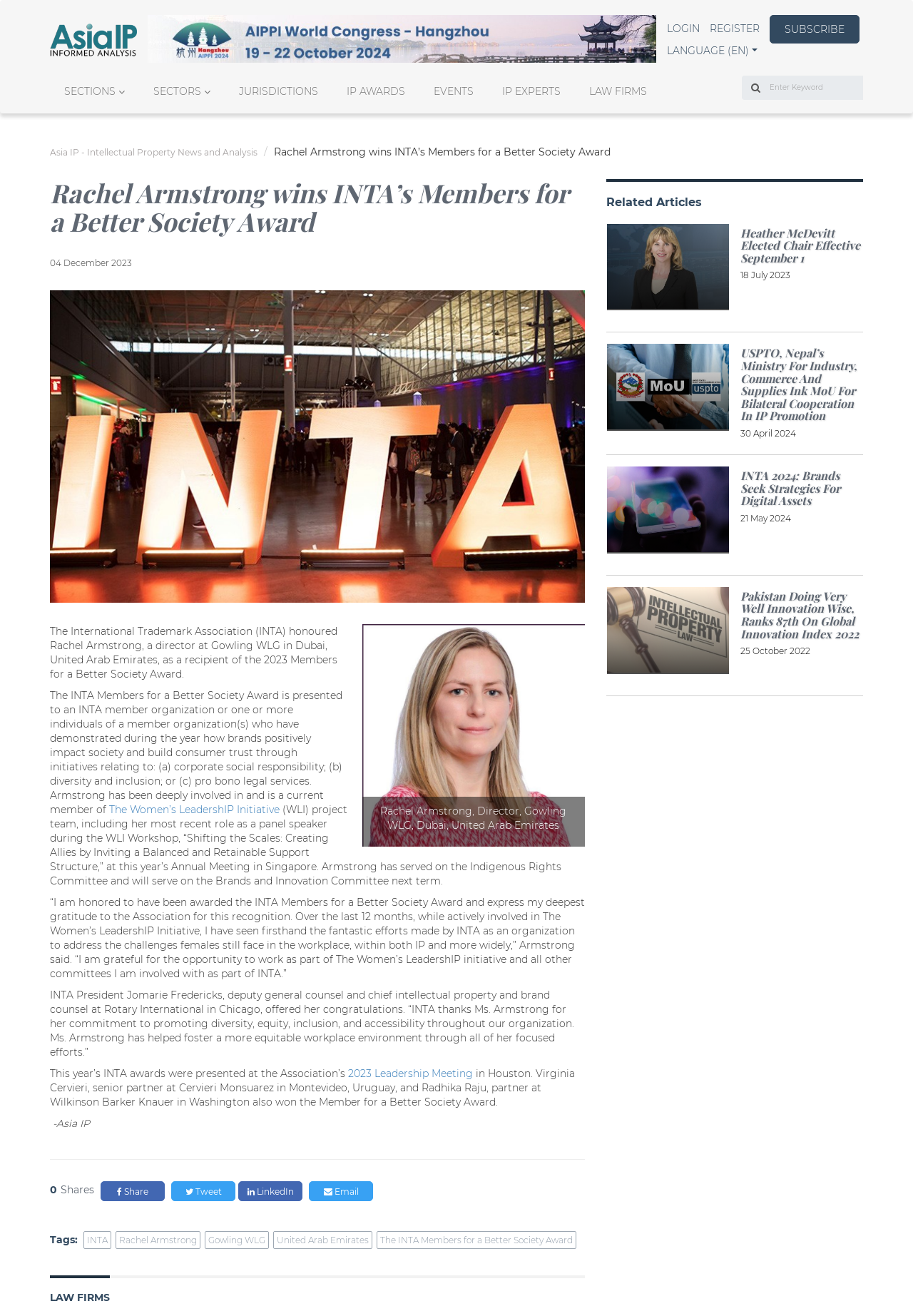Locate the bounding box coordinates of the element that should be clicked to fulfill the instruction: "Learn about Biggest Figure Skating Competitions".

None